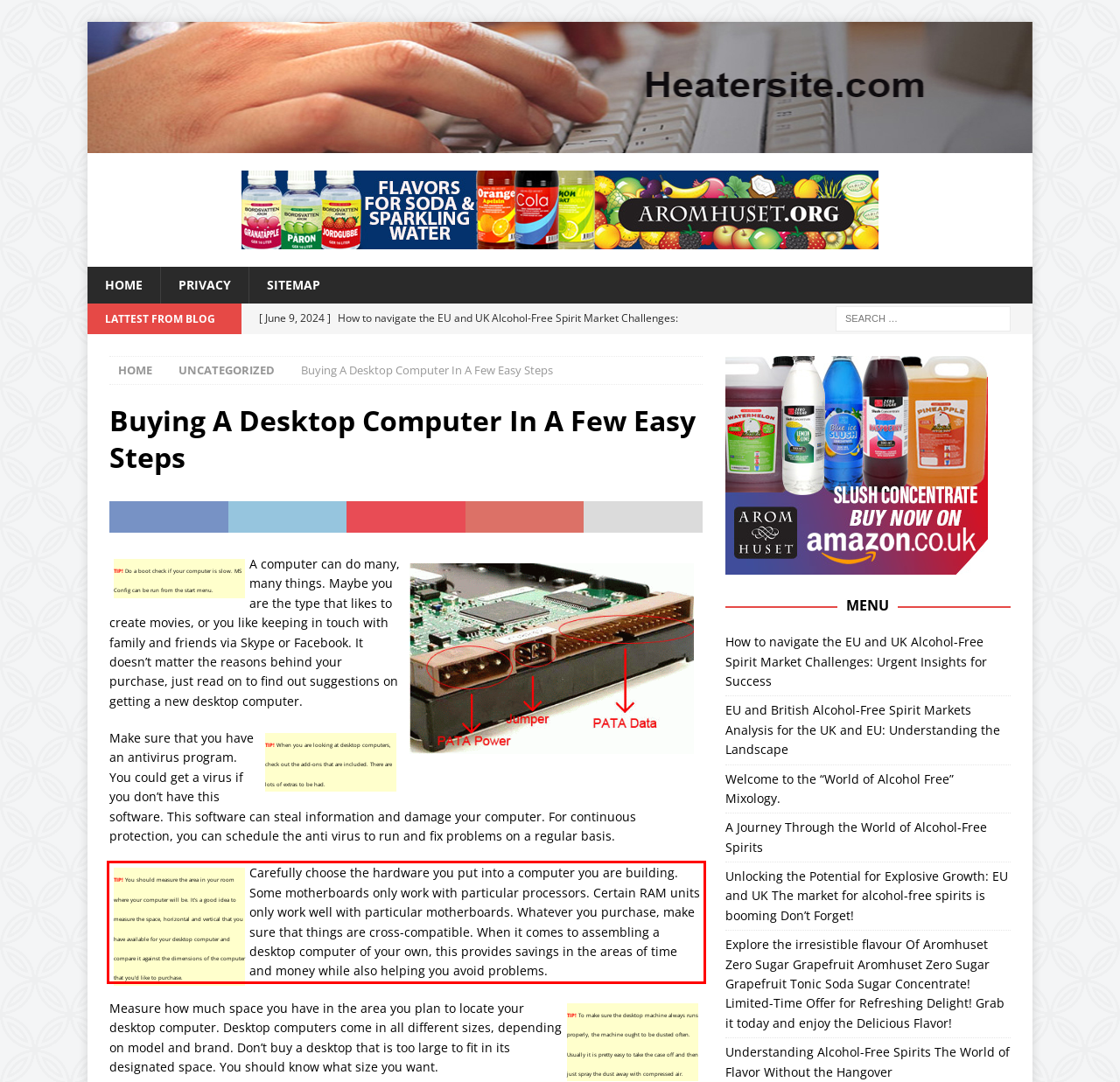Look at the screenshot of the webpage, locate the red rectangle bounding box, and generate the text content that it contains.

Carefully choose the hardware you put into a computer you are building. Some motherboards only work with particular processors. Certain RAM units only work well with particular motherboards. Whatever you purchase, make sure that things are cross-compatible. When it comes to assembling a desktop computer of your own, this provides savings in the areas of time and money while also helping you avoid problems.